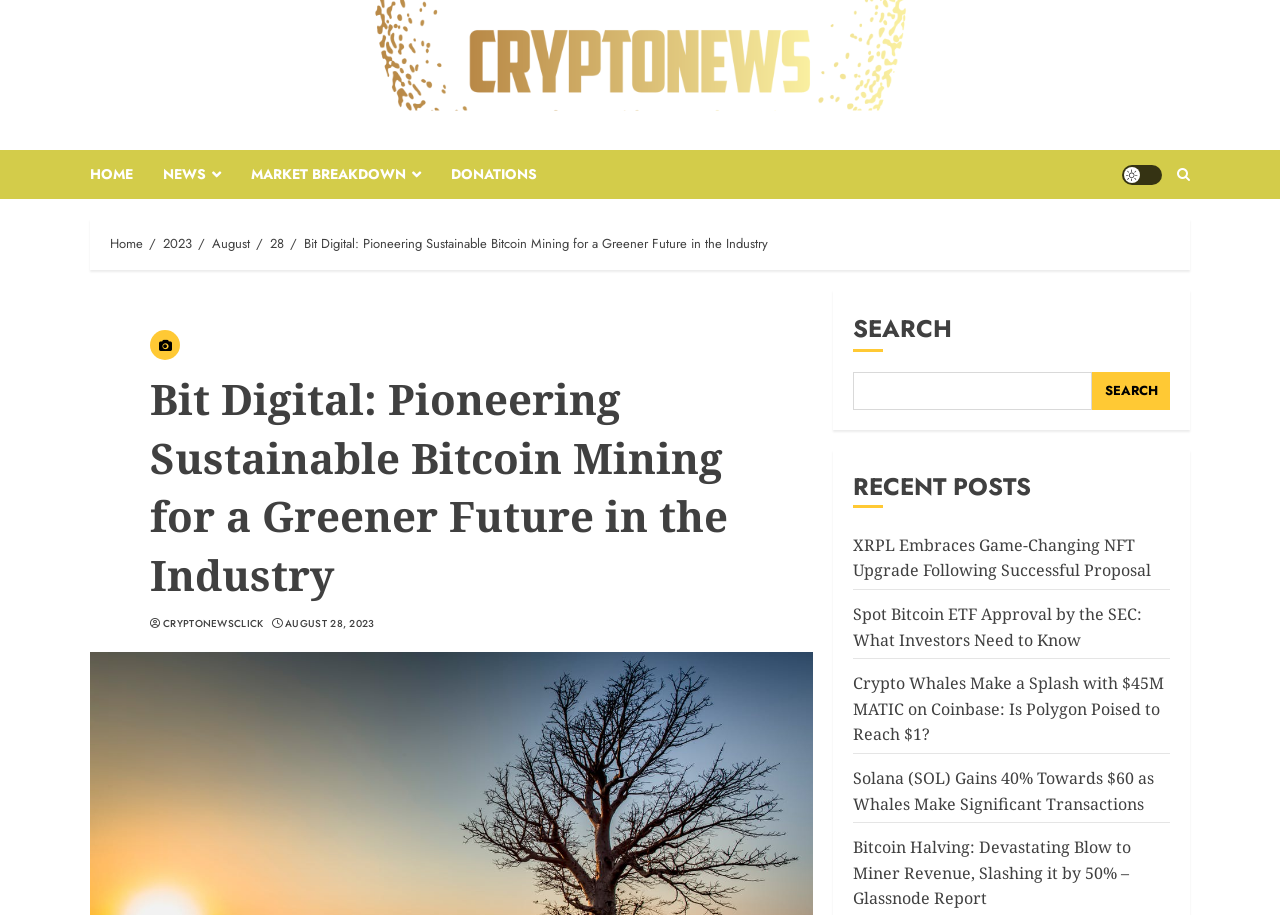What is the purpose of the search box?
Based on the image, provide your answer in one word or phrase.

To search the website